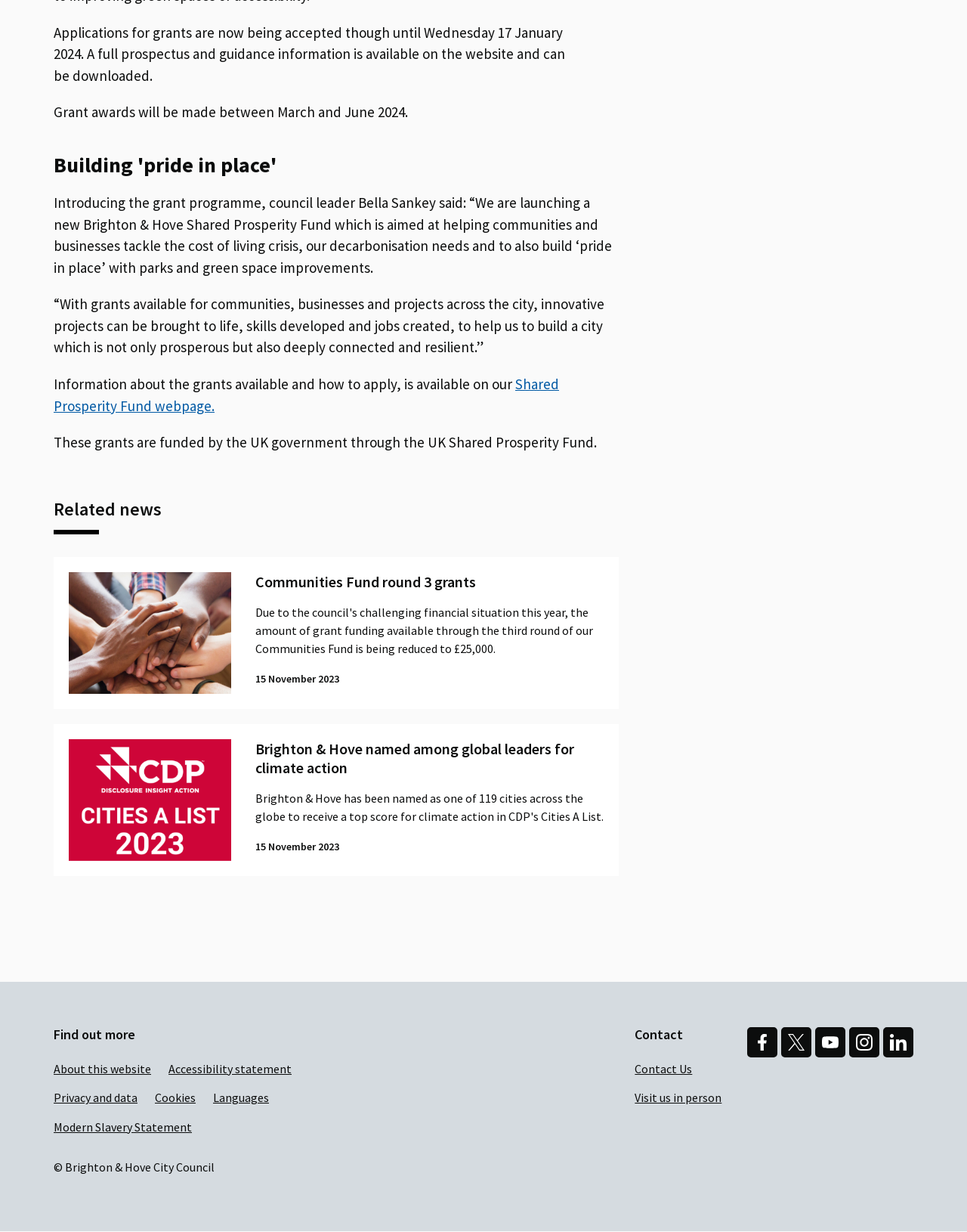Using the element description: "Shared Prosperity Fund webpage.", determine the bounding box coordinates. The coordinates should be in the format [left, top, right, bottom], with values between 0 and 1.

[0.055, 0.304, 0.578, 0.337]